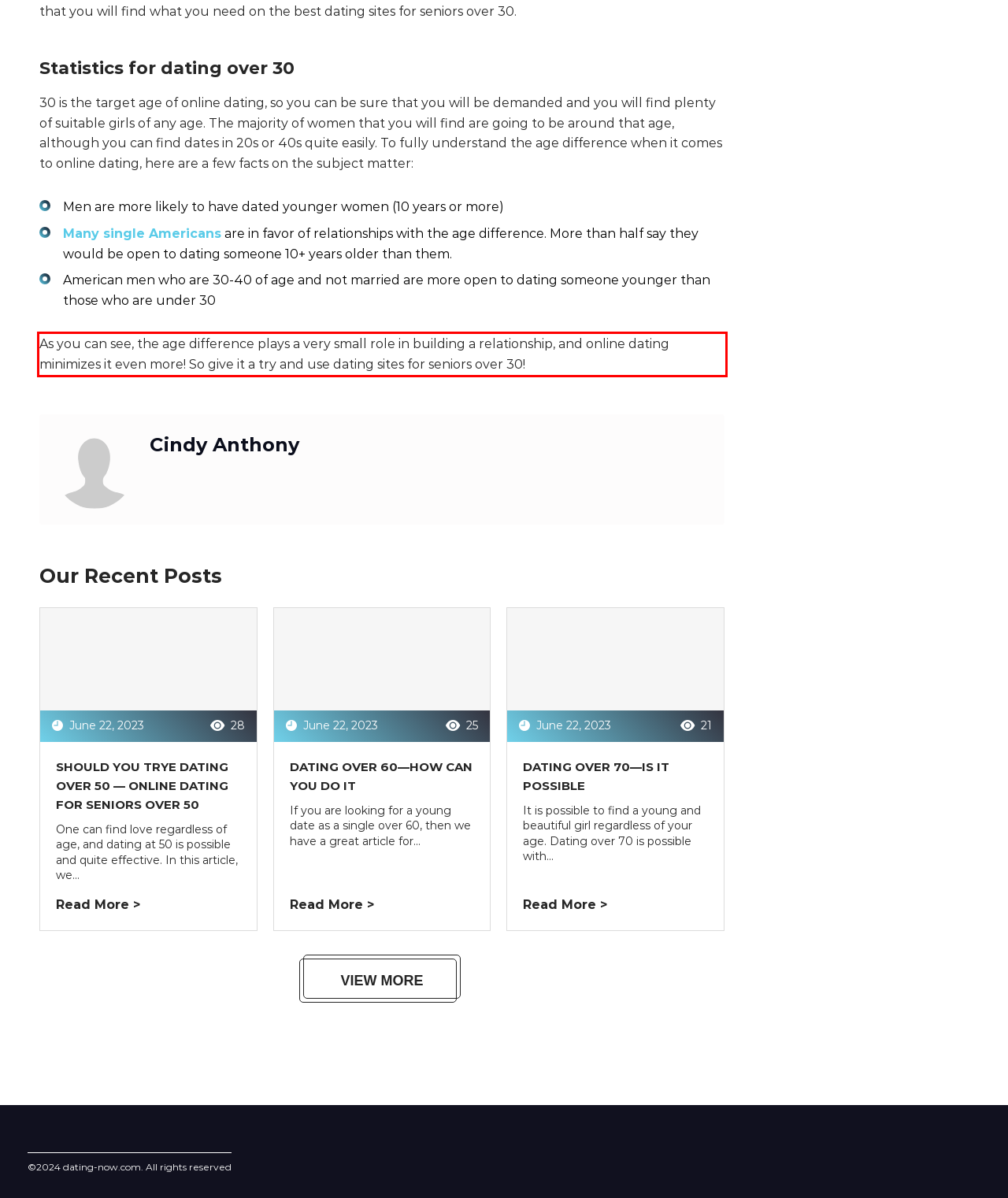Please examine the webpage screenshot and extract the text within the red bounding box using OCR.

As you can see, the age difference plays a very small role in building a relationship, and online dating minimizes it even more! So give it a try and use dating sites for seniors over 30!